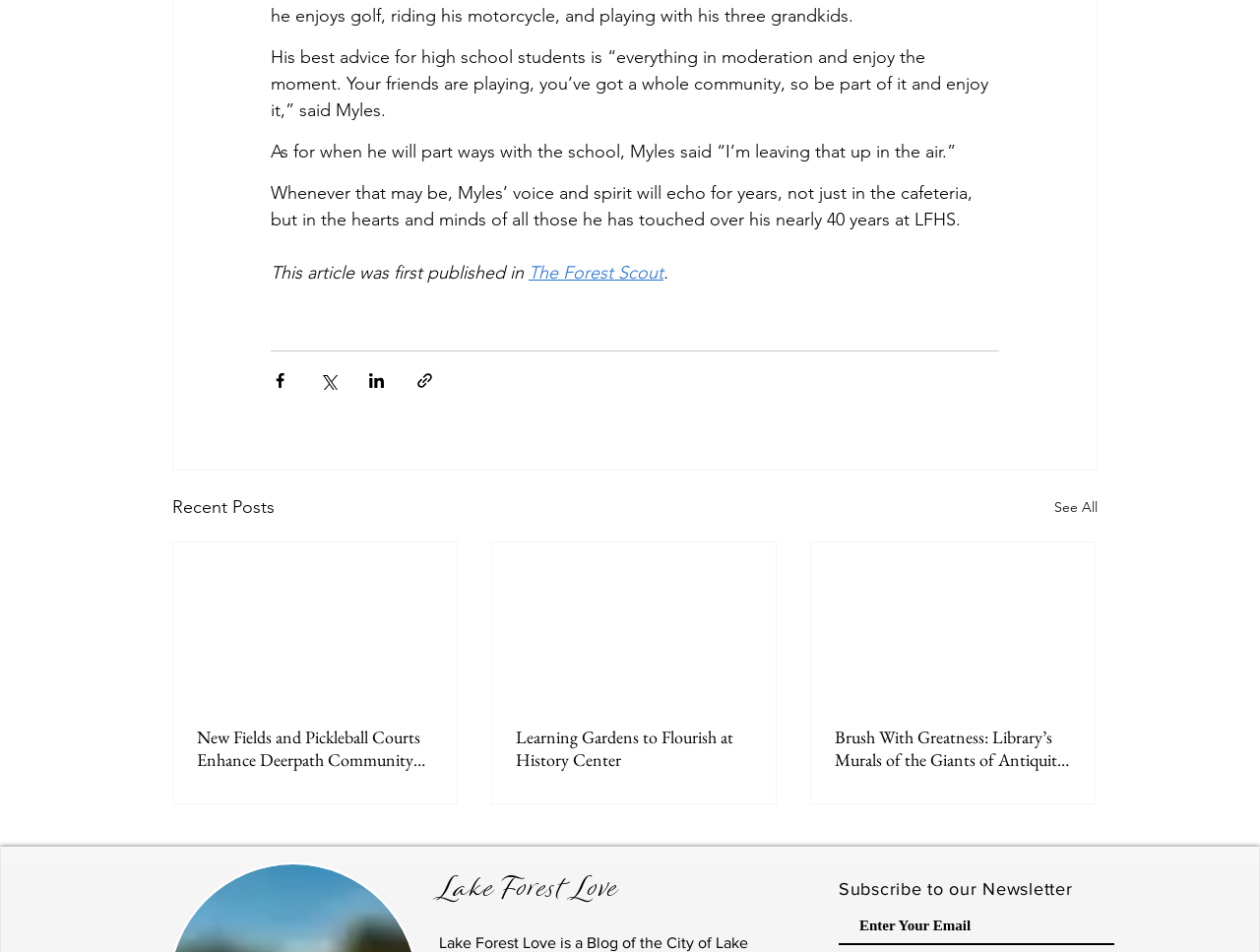Can you specify the bounding box coordinates of the area that needs to be clicked to fulfill the following instruction: "Click on the Icon_1 link"?

None